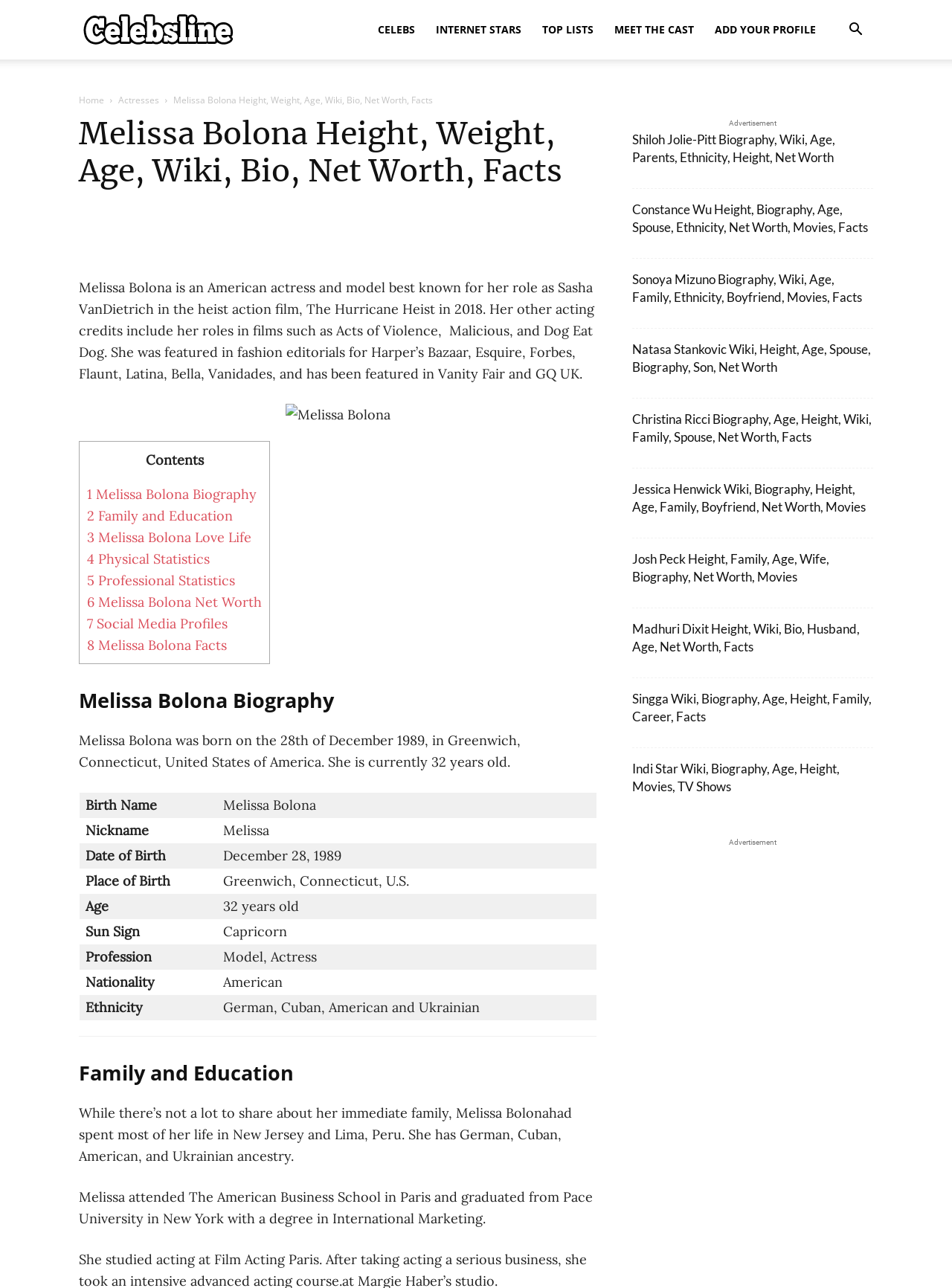Provide the bounding box coordinates of the HTML element described by the text: "Meet the Cast".

[0.634, 0.0, 0.74, 0.046]